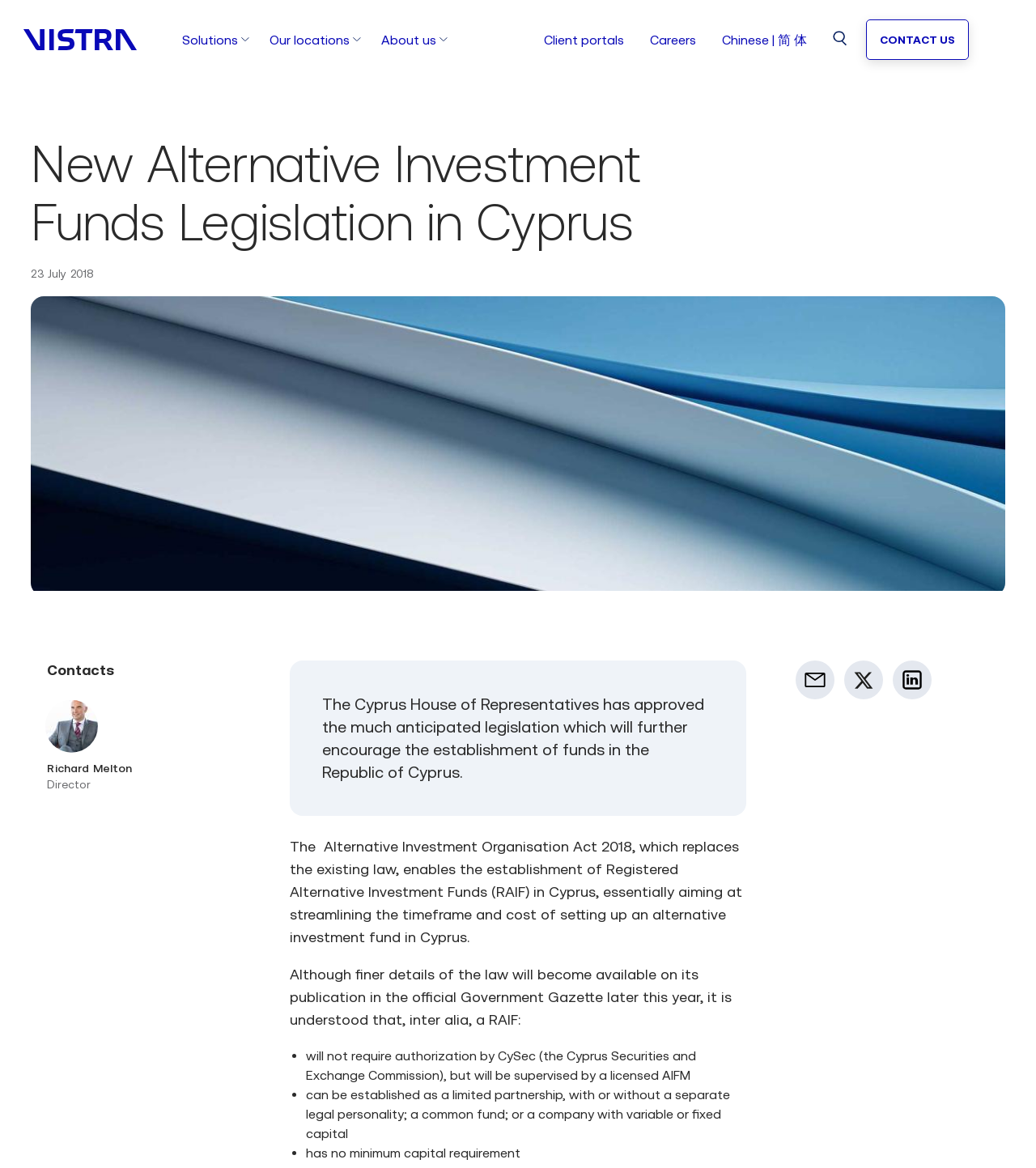Please specify the bounding box coordinates for the clickable region that will help you carry out the instruction: "View Richard Melton's profile".

[0.046, 0.651, 0.128, 0.664]